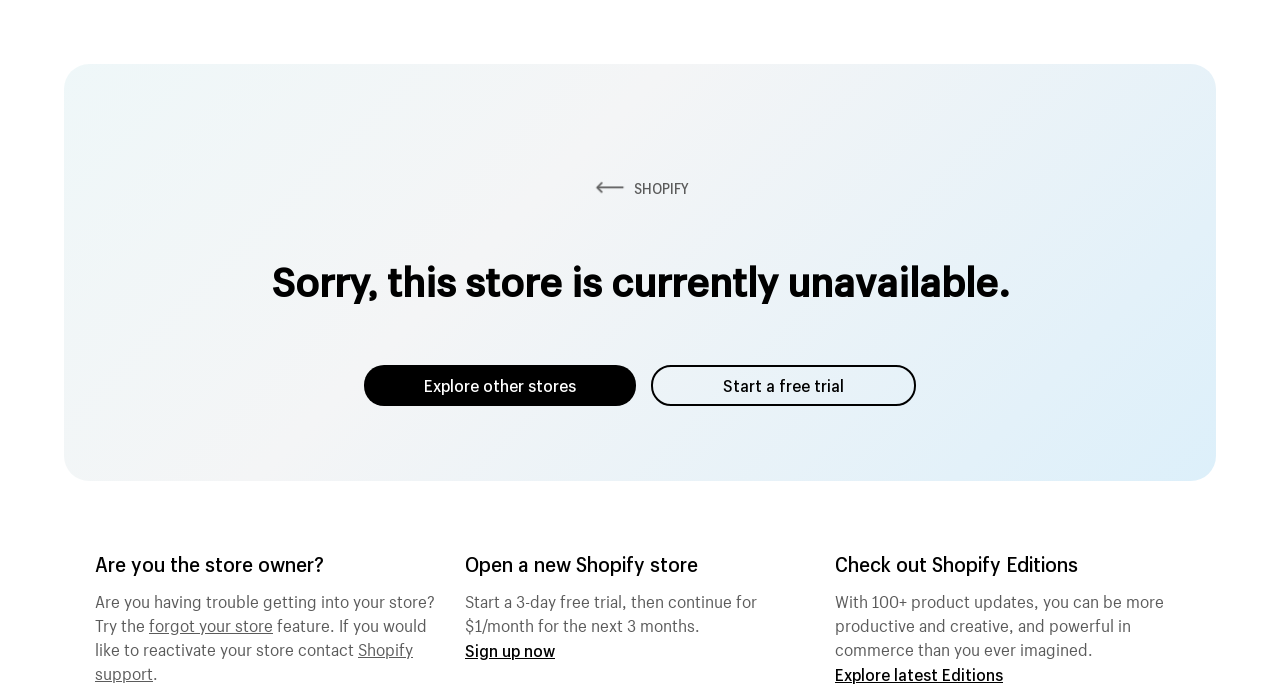Identify the bounding box for the element characterized by the following description: "SHOPIFY".

[0.462, 0.261, 0.538, 0.288]